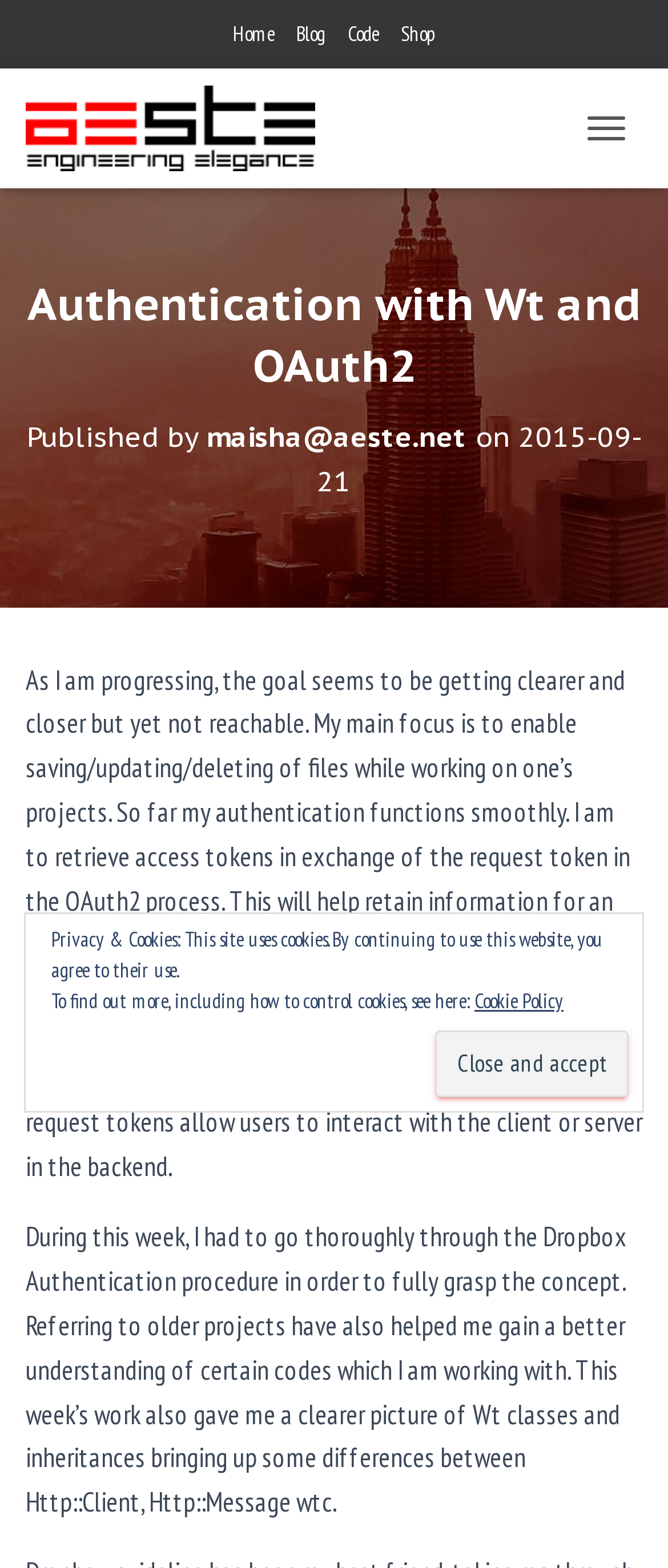Find the bounding box coordinates of the clickable area that will achieve the following instruction: "read blog post".

[0.038, 0.175, 0.962, 0.254]